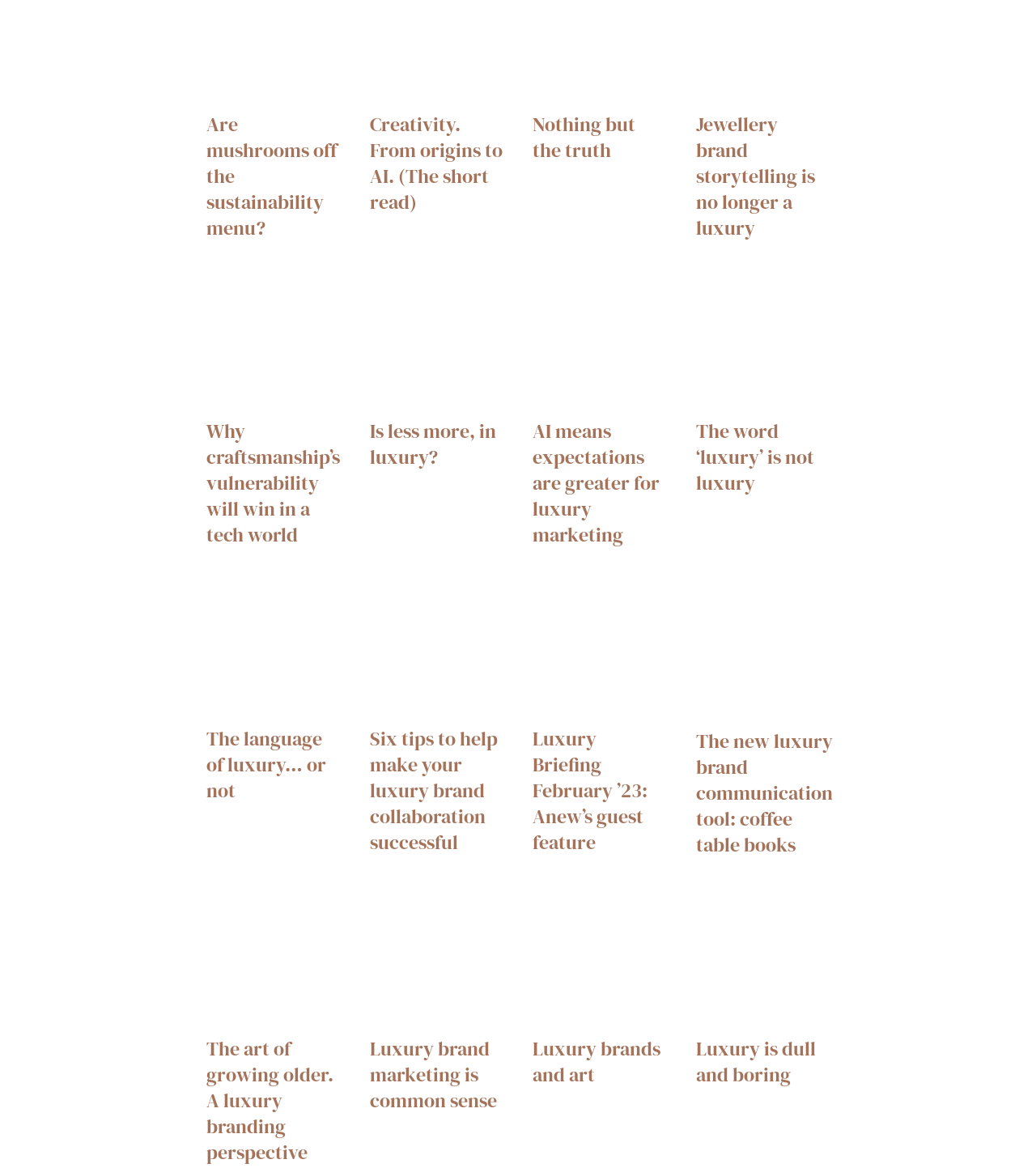Highlight the bounding box of the UI element that corresponds to this description: "title="Nothing but the truth"".

[0.514, 0.066, 0.643, 0.08]